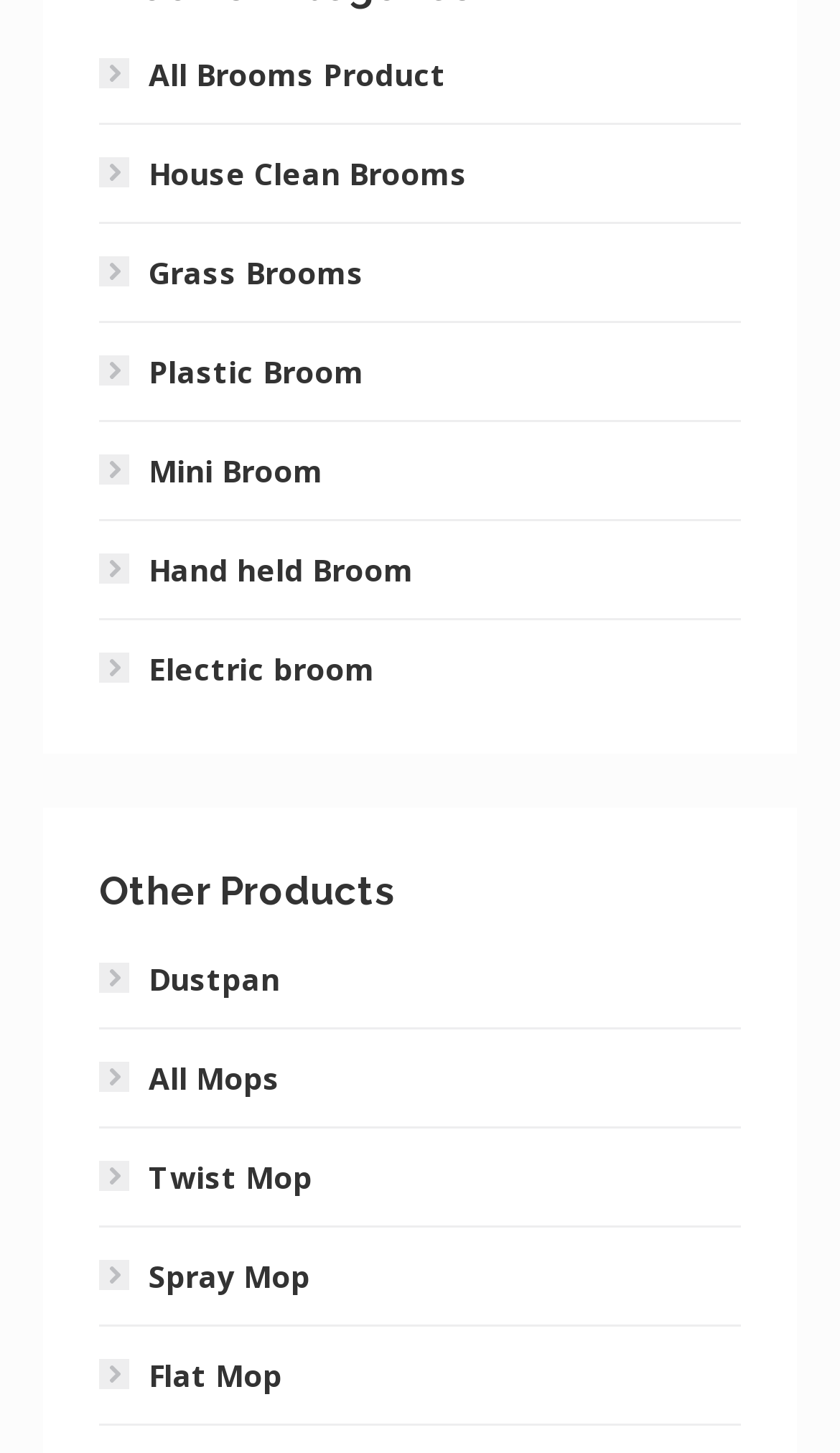How many broom products are listed? Analyze the screenshot and reply with just one word or a short phrase.

7